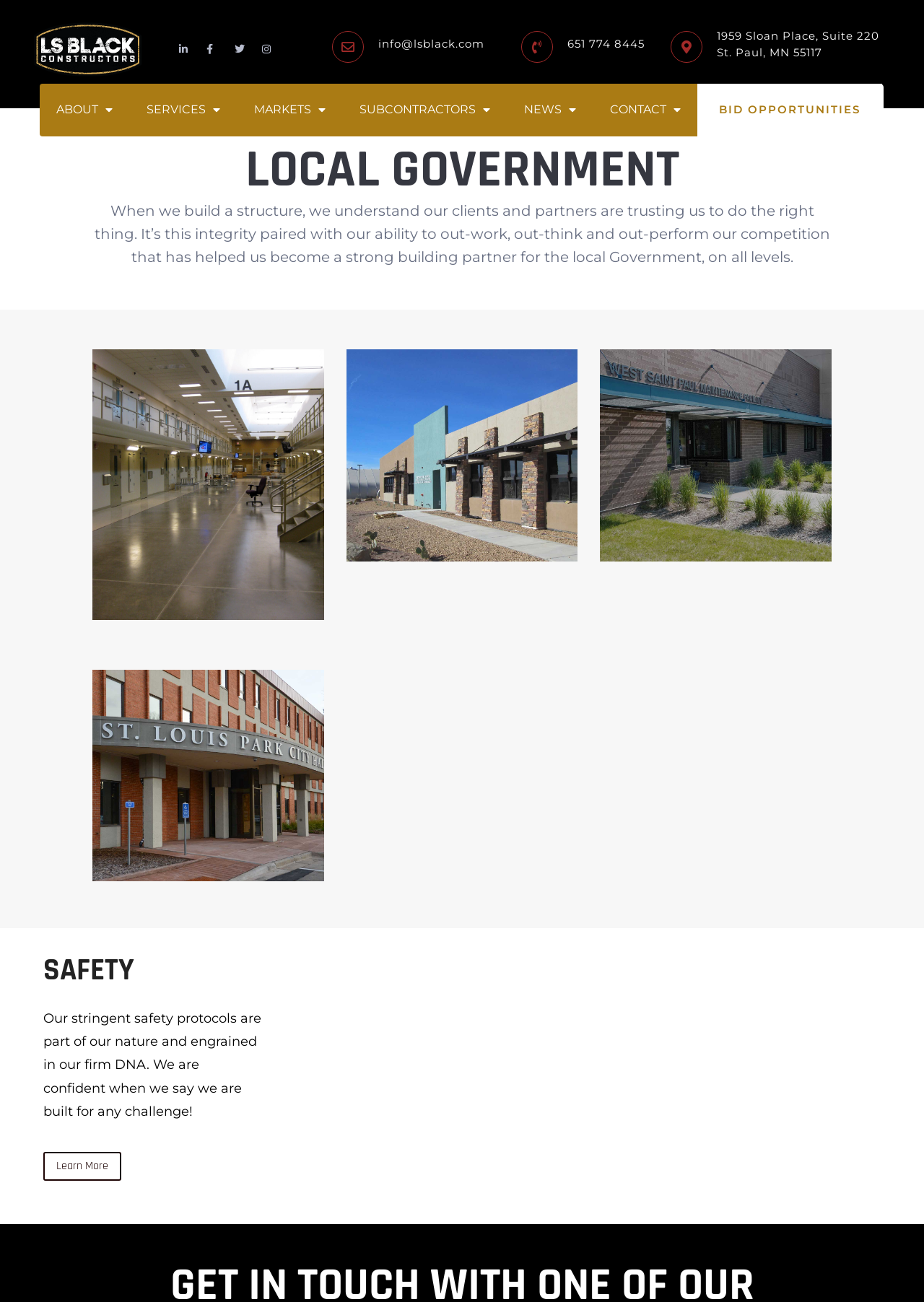Find and indicate the bounding box coordinates of the region you should select to follow the given instruction: "Learn more about SAFETY protocols".

[0.047, 0.884, 0.131, 0.907]